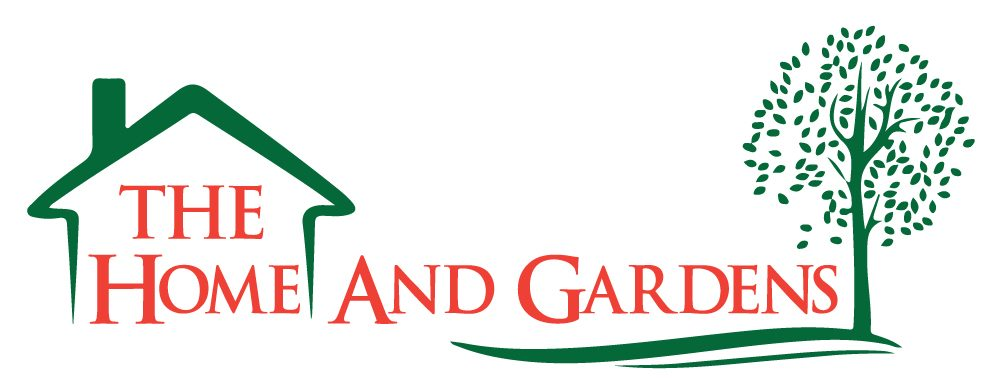Answer the following query concisely with a single word or phrase:
What is the symbol of connection to nature?

Tree